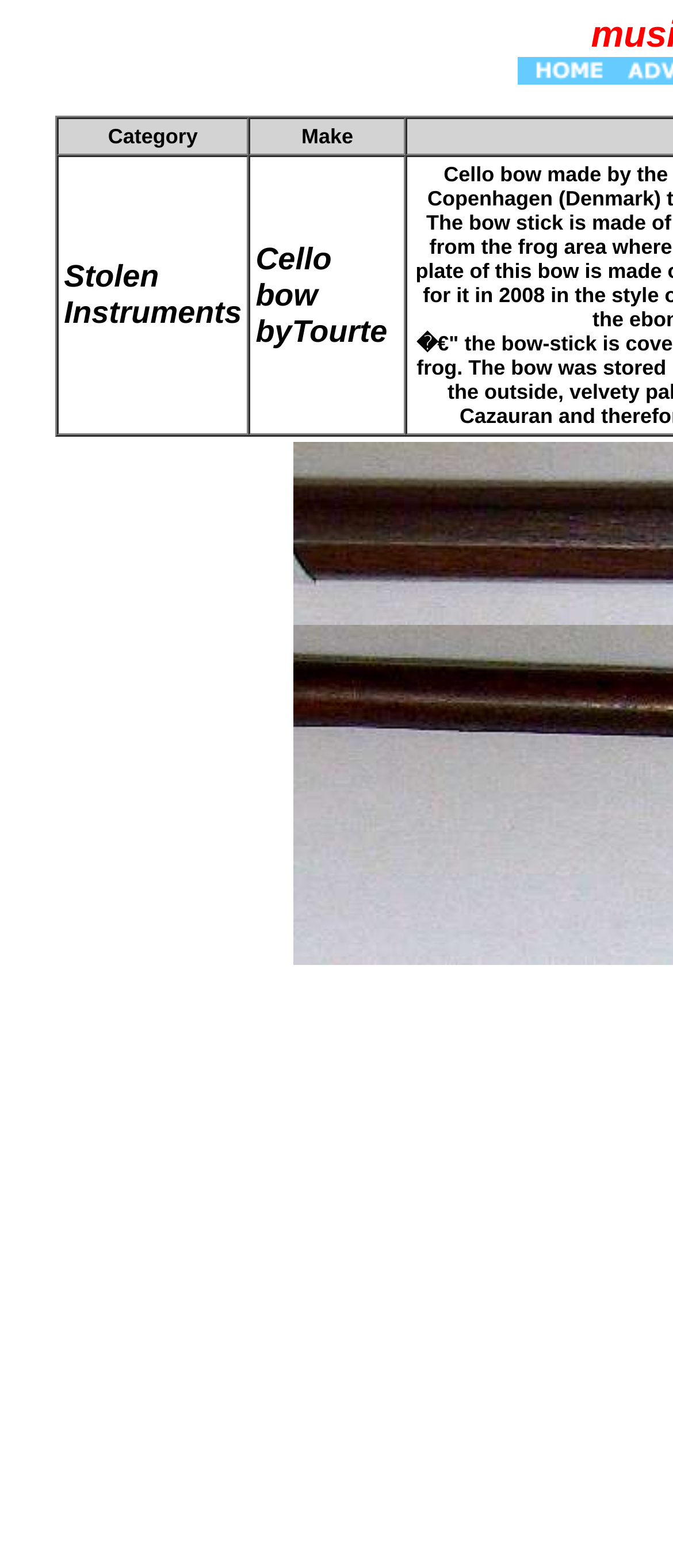Locate the bounding box of the UI element defined by this description: "name="home"". The coordinates should be given as four float numbers between 0 and 1, formatted as [left, top, right, bottom].

[0.769, 0.04, 0.923, 0.058]